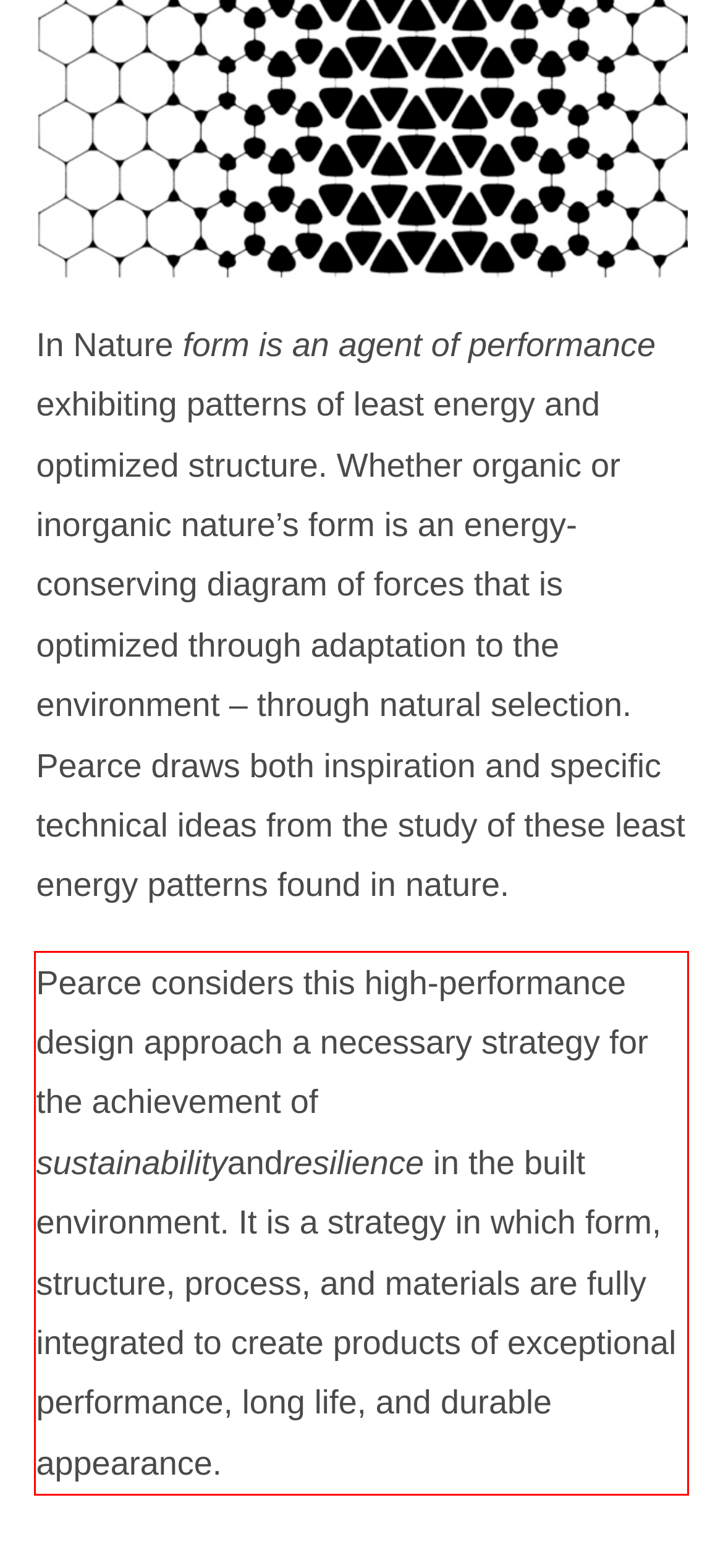Given the screenshot of a webpage, identify the red rectangle bounding box and recognize the text content inside it, generating the extracted text.

Pearce considers this high-performance design approach a necessary strategy for the achievement of sustainabilityandresilience in the built environment. It is a strategy in which form, structure, process, and materials are fully integrated to create products of exceptional performance, long life, and durable appearance.